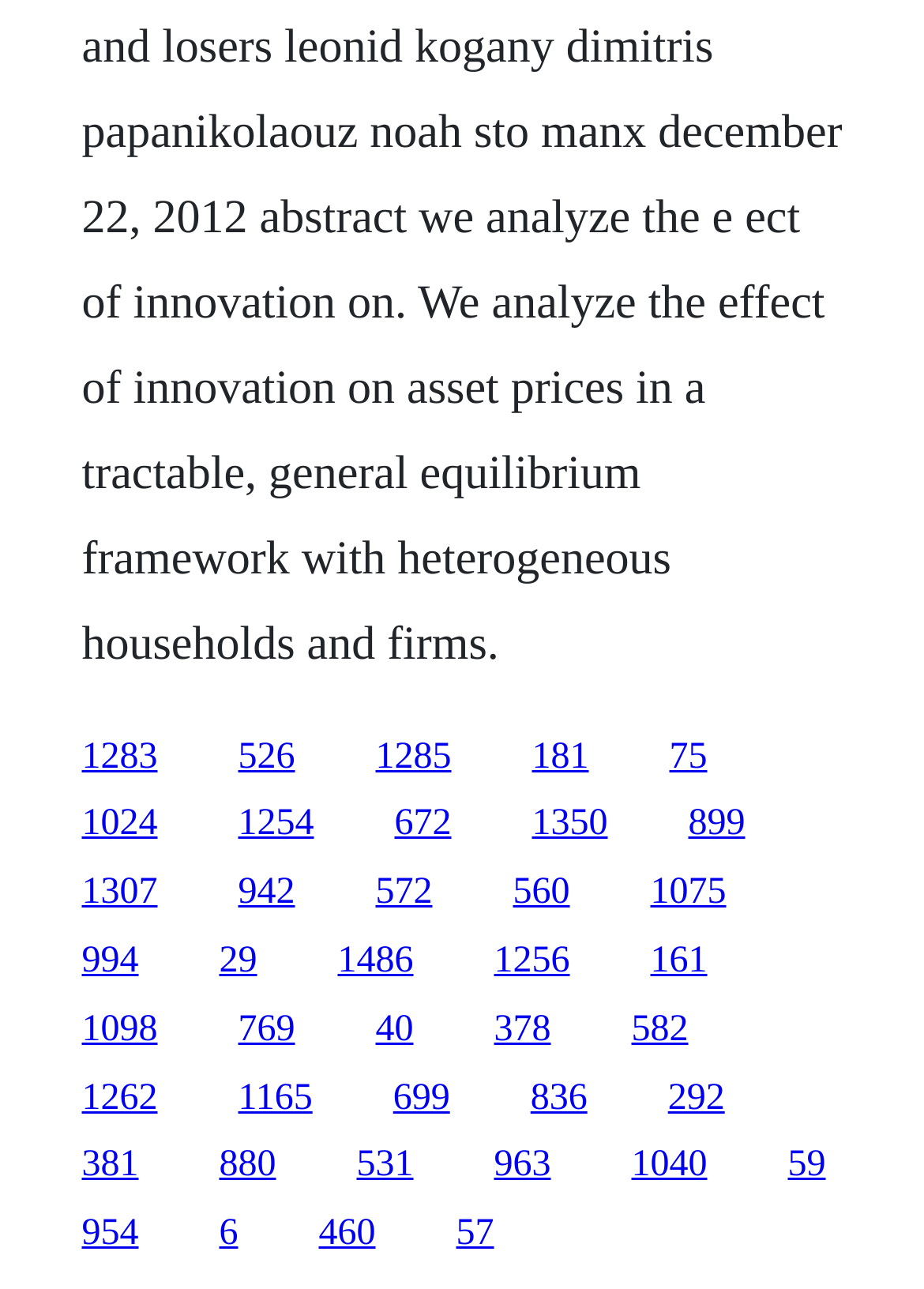Respond to the question below with a single word or phrase: How many links are on the webpage?

30